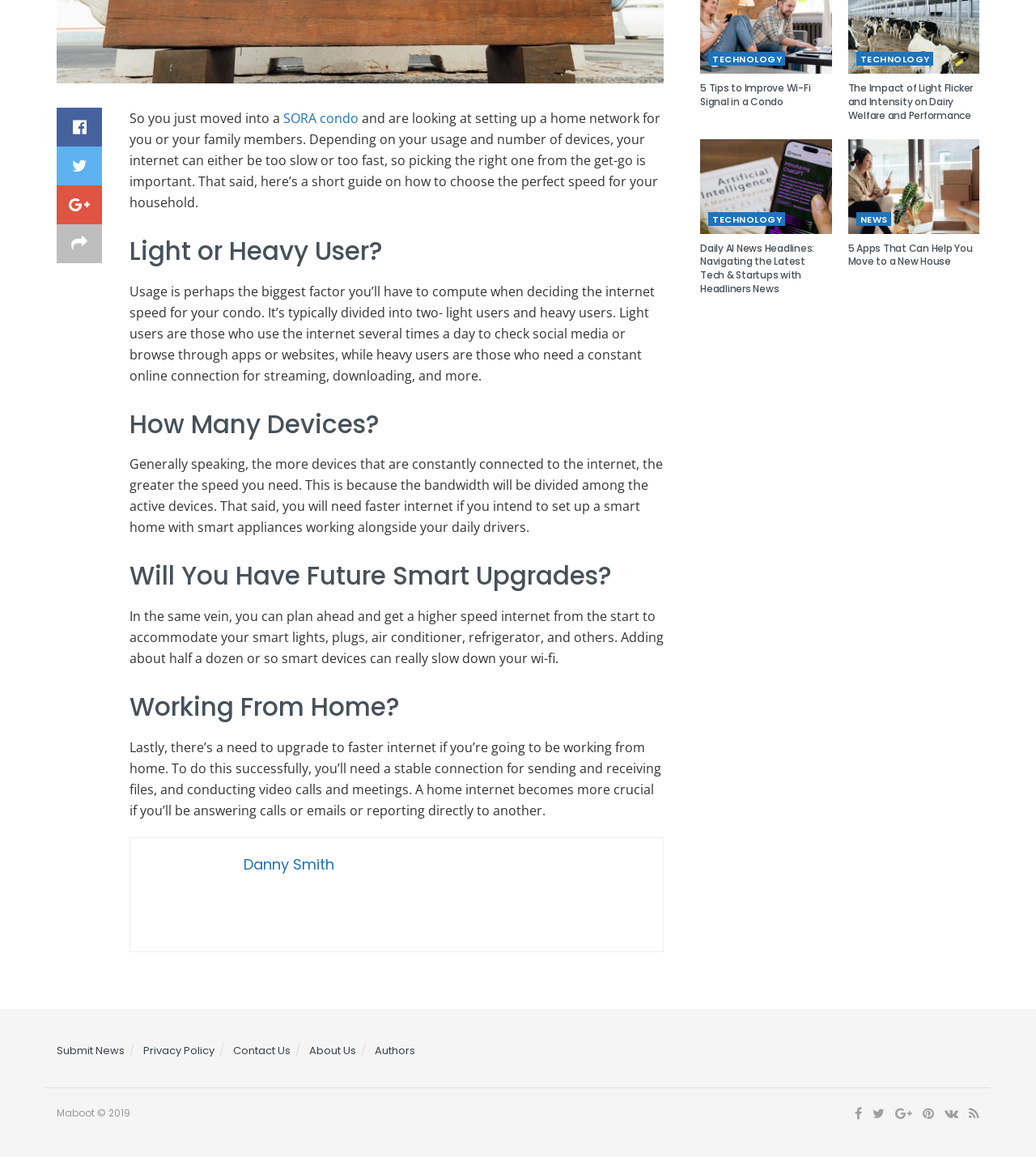Find the bounding box of the UI element described as: "Technology". The bounding box coordinates should be given as four float values between 0 and 1, i.e., [left, top, right, bottom].

[0.826, 0.045, 0.9, 0.057]